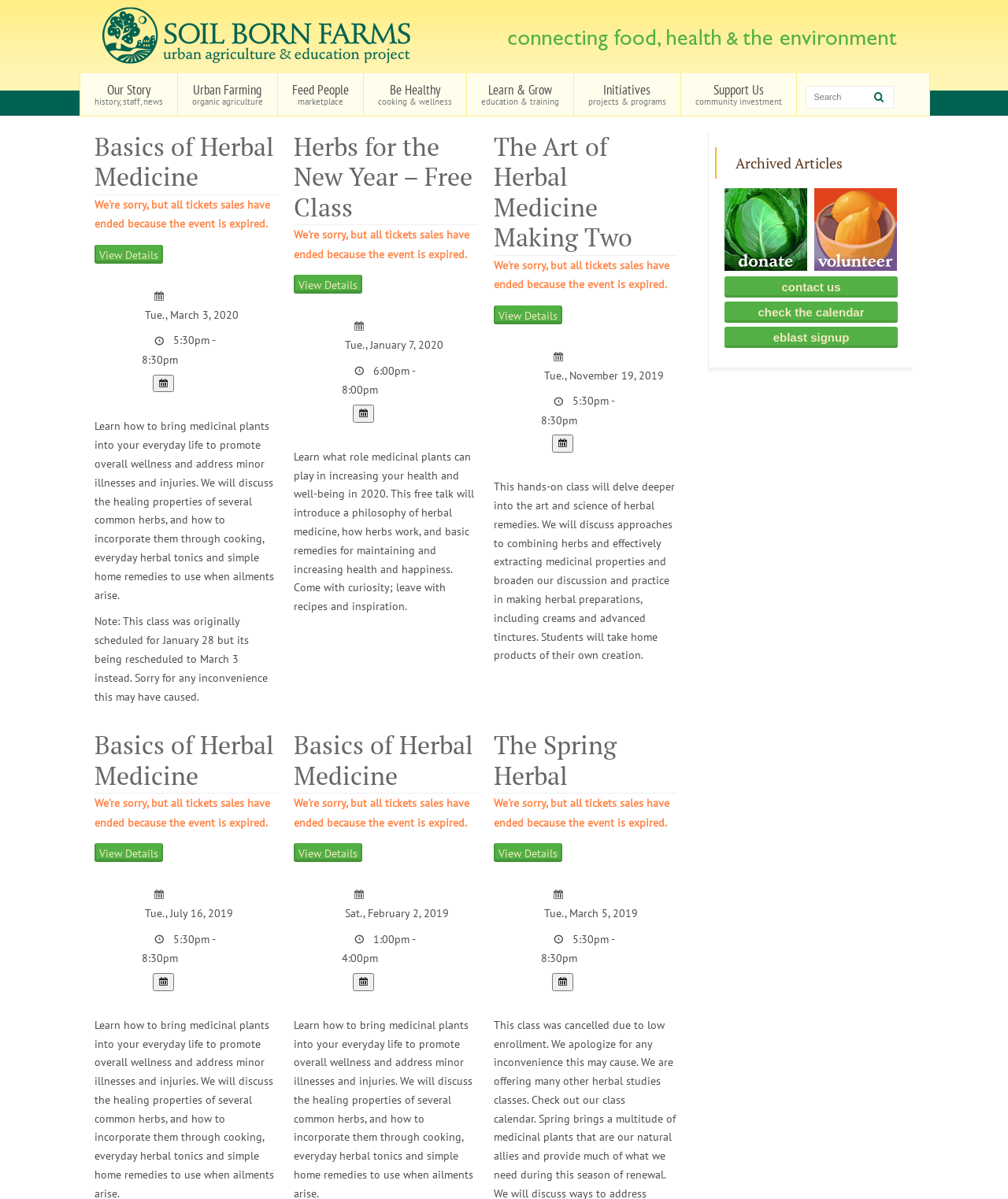How many articles are on this webpage?
Provide a detailed and extensive answer to the question.

I counted the number of article elements on the webpage, which are [255], [256], [257], and found that there are 4 articles in total.